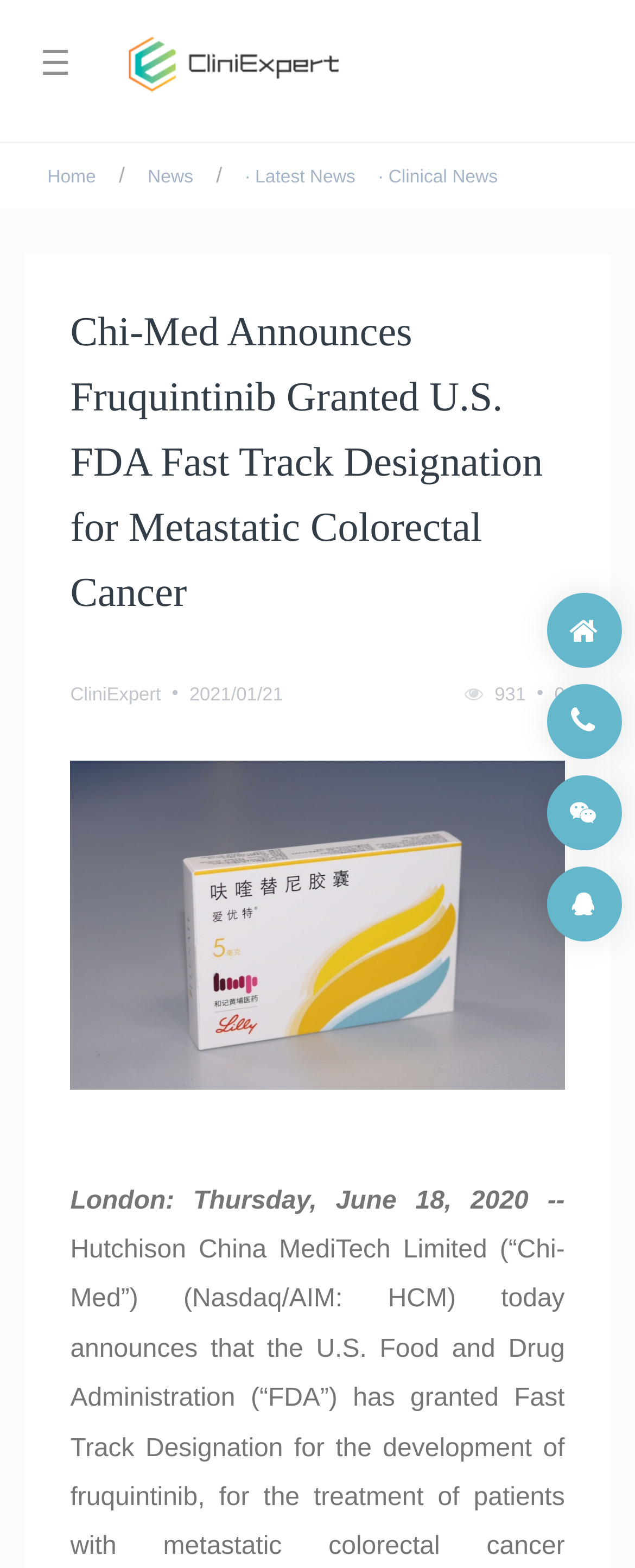Use a single word or phrase to answer the question: What is the name of the drug mentioned in the article?

Fruquintinib